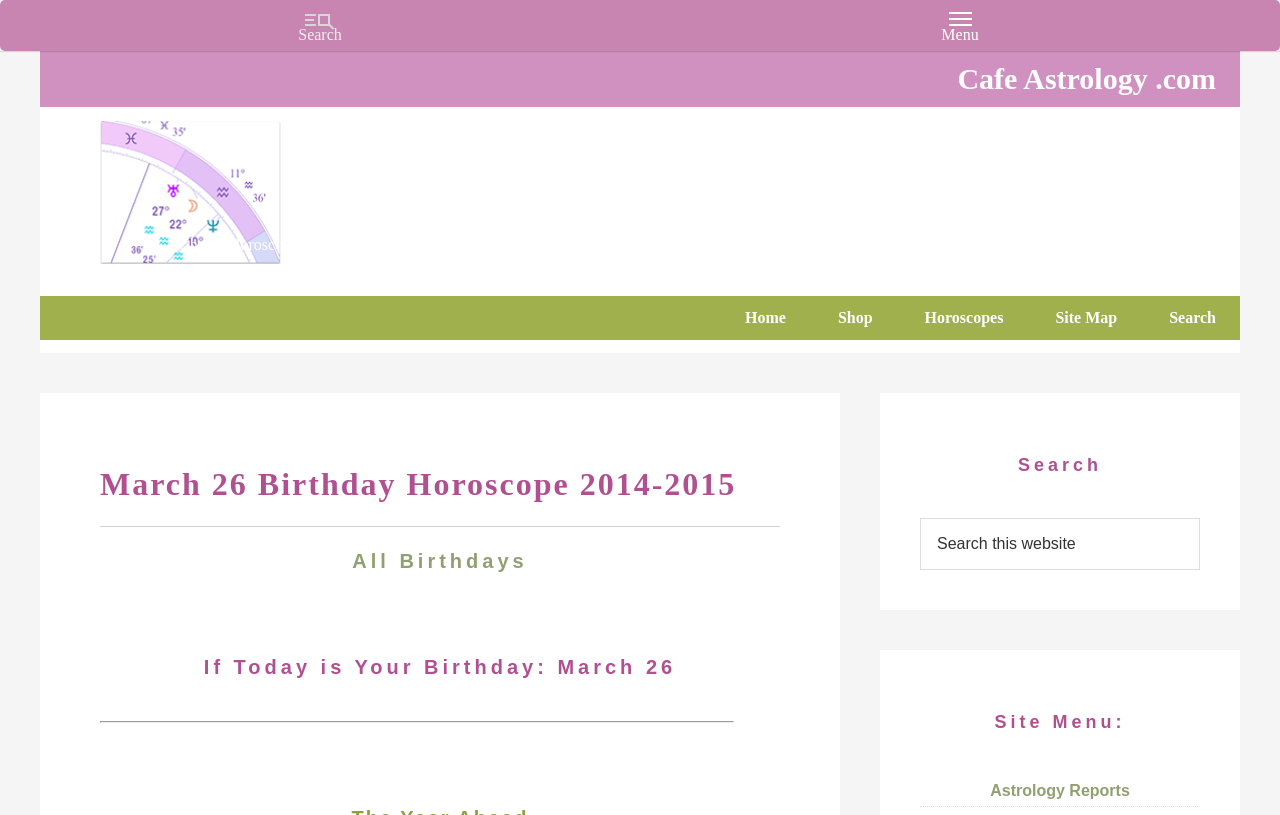Answer the following query concisely with a single word or phrase:
What type of reports can be accessed from this webpage?

Astrology Reports